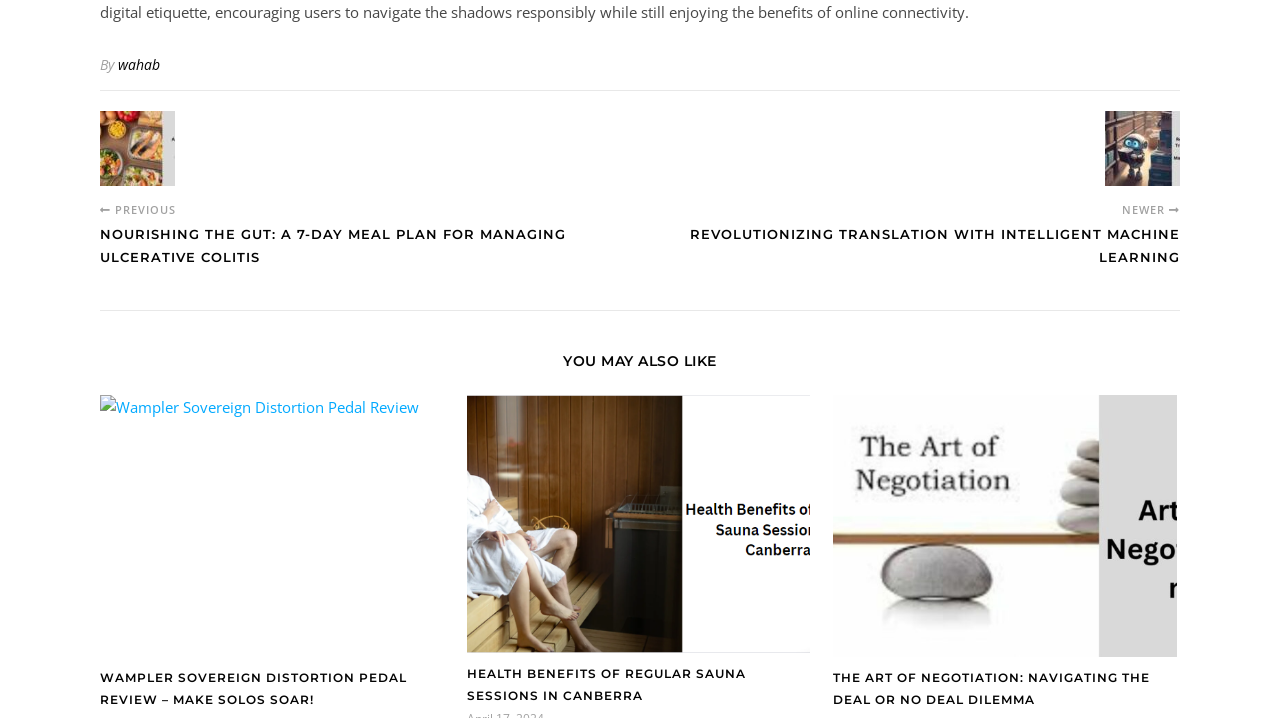Provide your answer to the question using just one word or phrase: What is the topic of the second article?

Translation with Intelligent Machine Learning